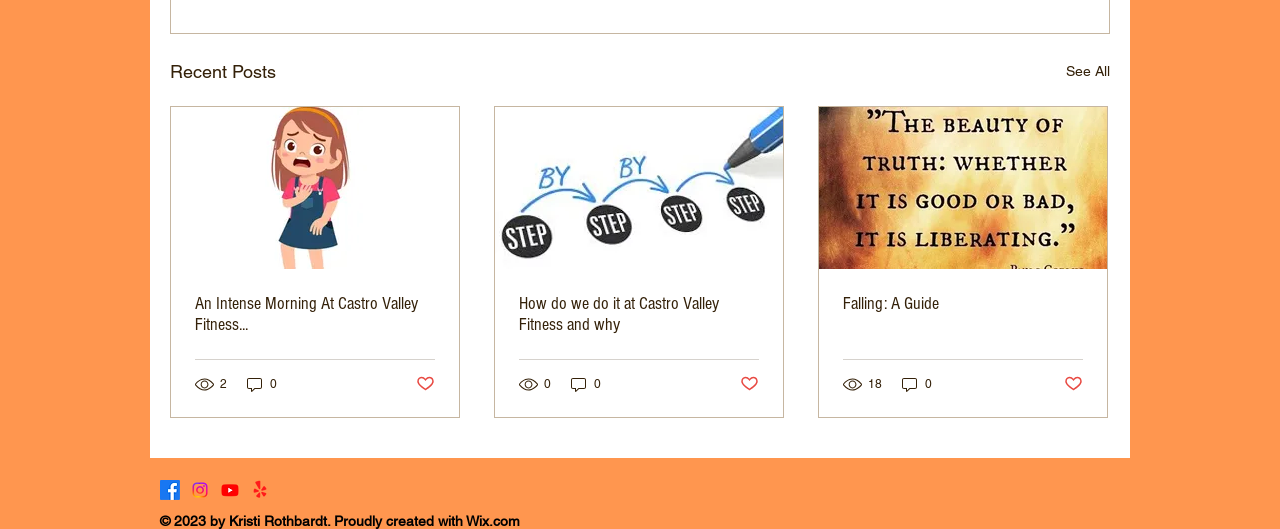Specify the bounding box coordinates (top-left x, top-left y, bottom-right x, bottom-right y) of the UI element in the screenshot that matches this description: Falling: A Guide

[0.659, 0.554, 0.846, 0.594]